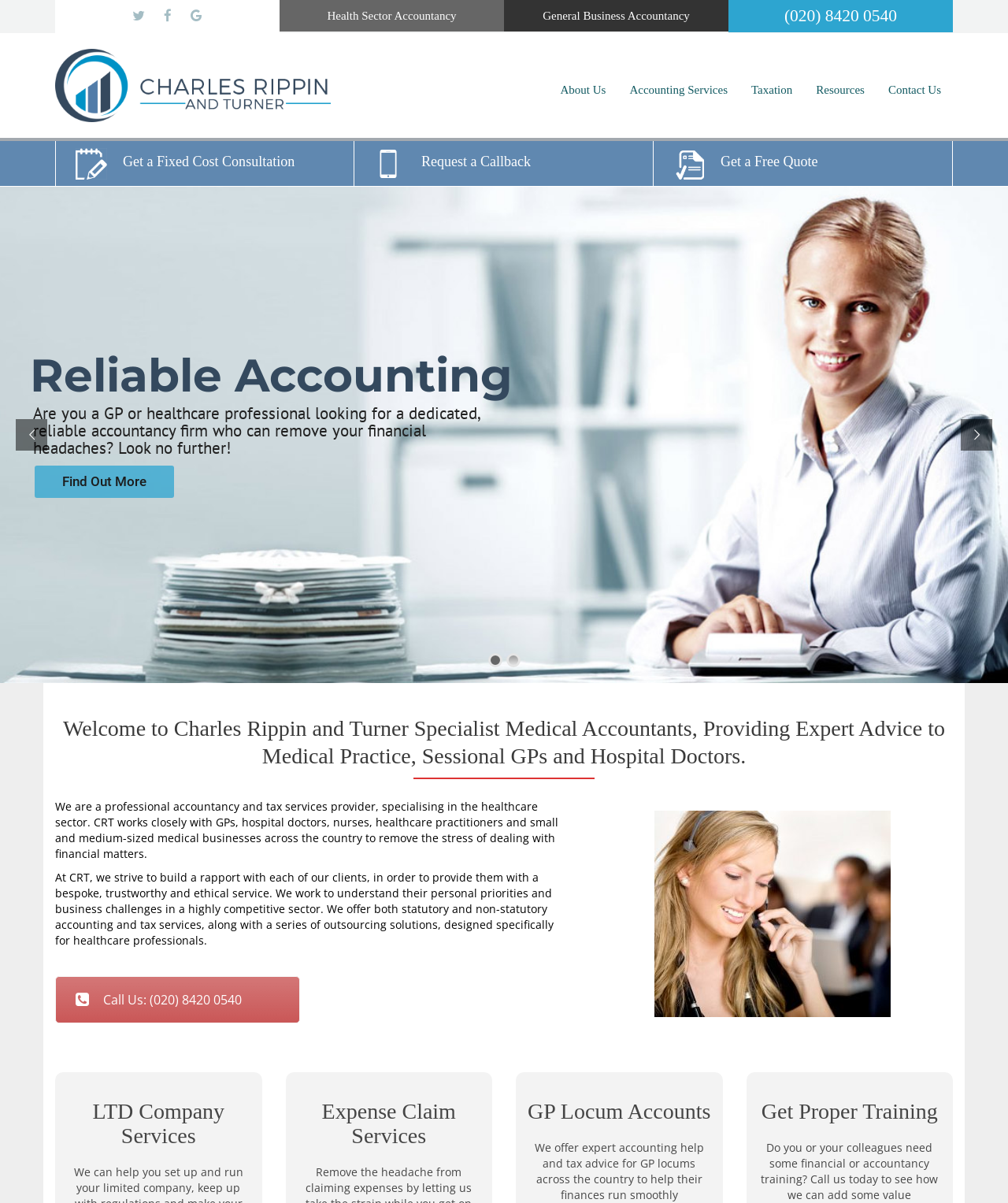Create a detailed narrative describing the layout and content of the webpage.

The webpage is about Charles Ripping and Turner, a specialist accountancy firm for healthcare professionals. At the top left, there is a logo image with a link. Below the logo, there are three social media links represented by icons. 

To the right of the logo, there are two main links: "Health Sector Accountancy" and "General Business Accountancy". A phone number "(020) 8420 0540" is displayed on the top right corner. 

The main navigation menu is located below the phone number, consisting of links to "About Us", "Accounting Services", "Taxation", "Resources", and "Contact Us". 

Below the navigation menu, there are three prominent calls-to-action: "Get a Fixed Cost Consultation", "Request a Callback", and "Get a Free Quote". 

The main content of the webpage starts with a heading that welcomes visitors to Charles Rippin and Turner, followed by a paragraph of text that describes the company's services and expertise in the healthcare sector. 

Below this introduction, there are three sections of text that describe the company's approach to building relationships with clients, providing bespoke services, and offering various accounting and tax services. 

On the right side of the main content, there is a button with a call-to-action to call the company. Below the button, there is an image. 

The webpage also features several headings and paragraphs that describe specific services offered by the company, including LTD company services, expense claim services, GP locum accounts, and financial training.